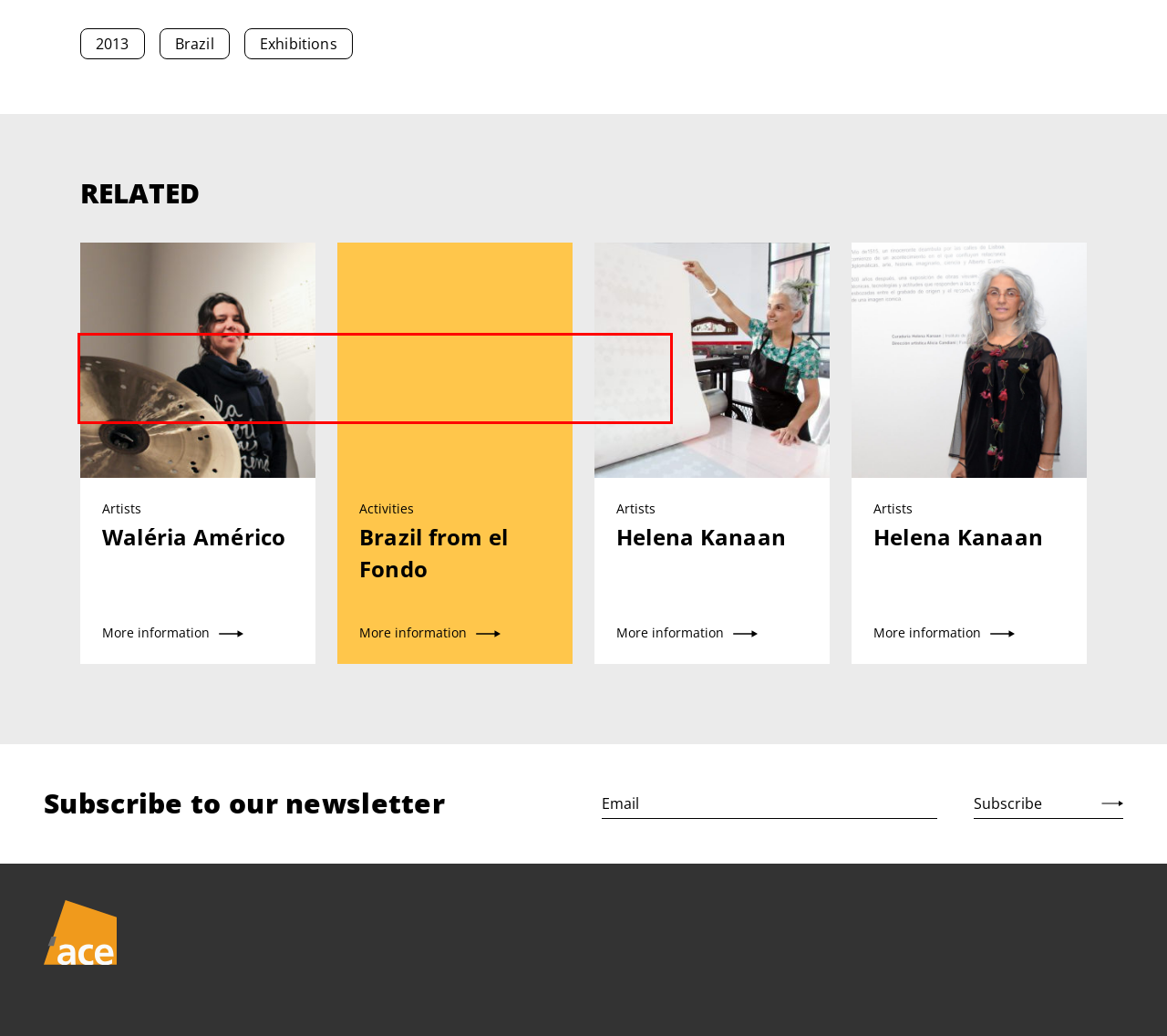Examine the webpage screenshot, find the red bounding box, and extract the text content within this marked area.

This procedural point of view of the work is found in the thought of Cecilia Almeida Salles and her mapping of the complex network of relationships between the work and the processes, pointing out the finished object as part of an unfinished process, understanding “work” as ” the time of the process “.